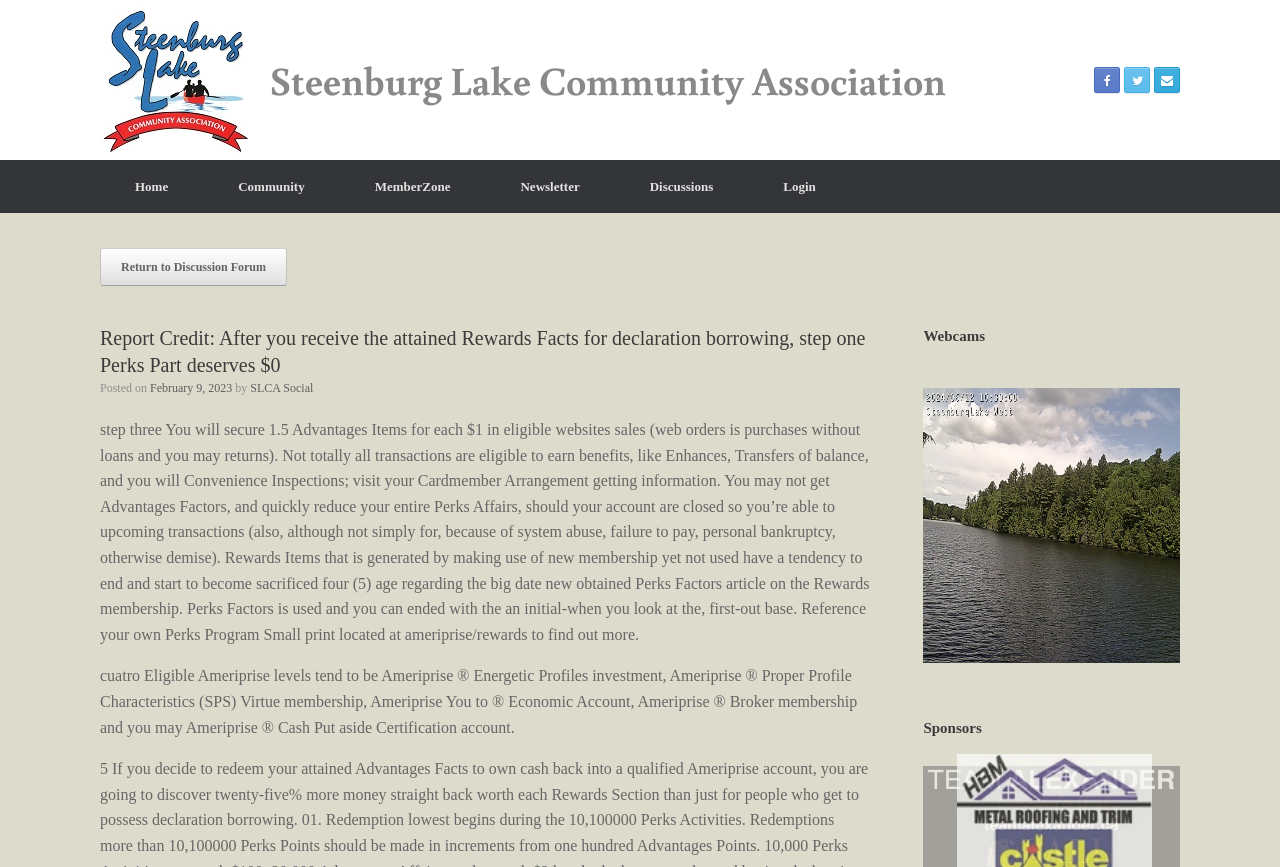Please determine the bounding box coordinates of the element's region to click in order to carry out the following instruction: "Check the Sponsors". The coordinates should be four float numbers between 0 and 1, i.e., [left, top, right, bottom].

[0.721, 0.826, 0.922, 0.852]